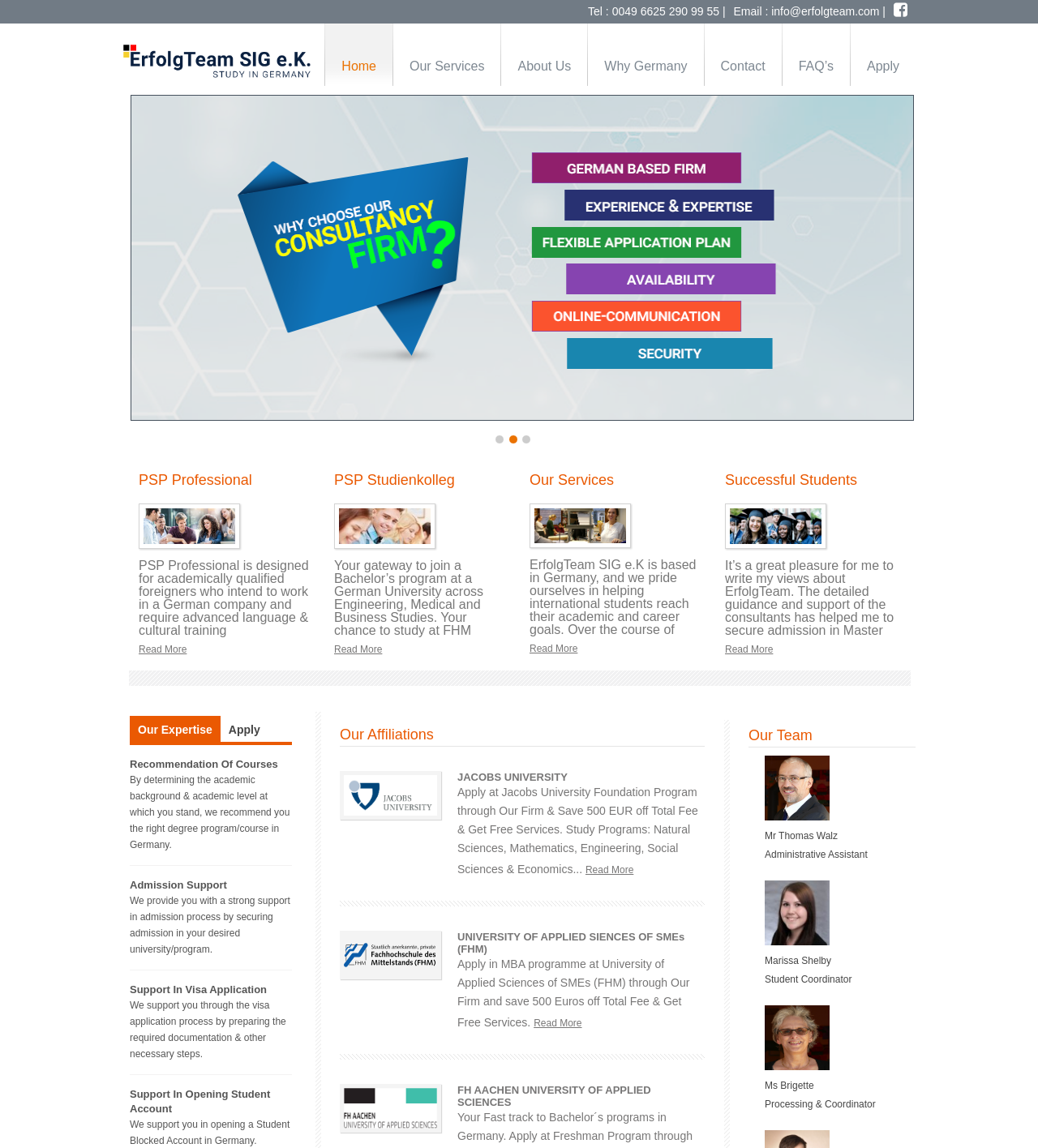Can you find the bounding box coordinates of the area I should click to execute the following instruction: "Learn more about studying in Germany"?

[0.127, 0.083, 0.88, 0.366]